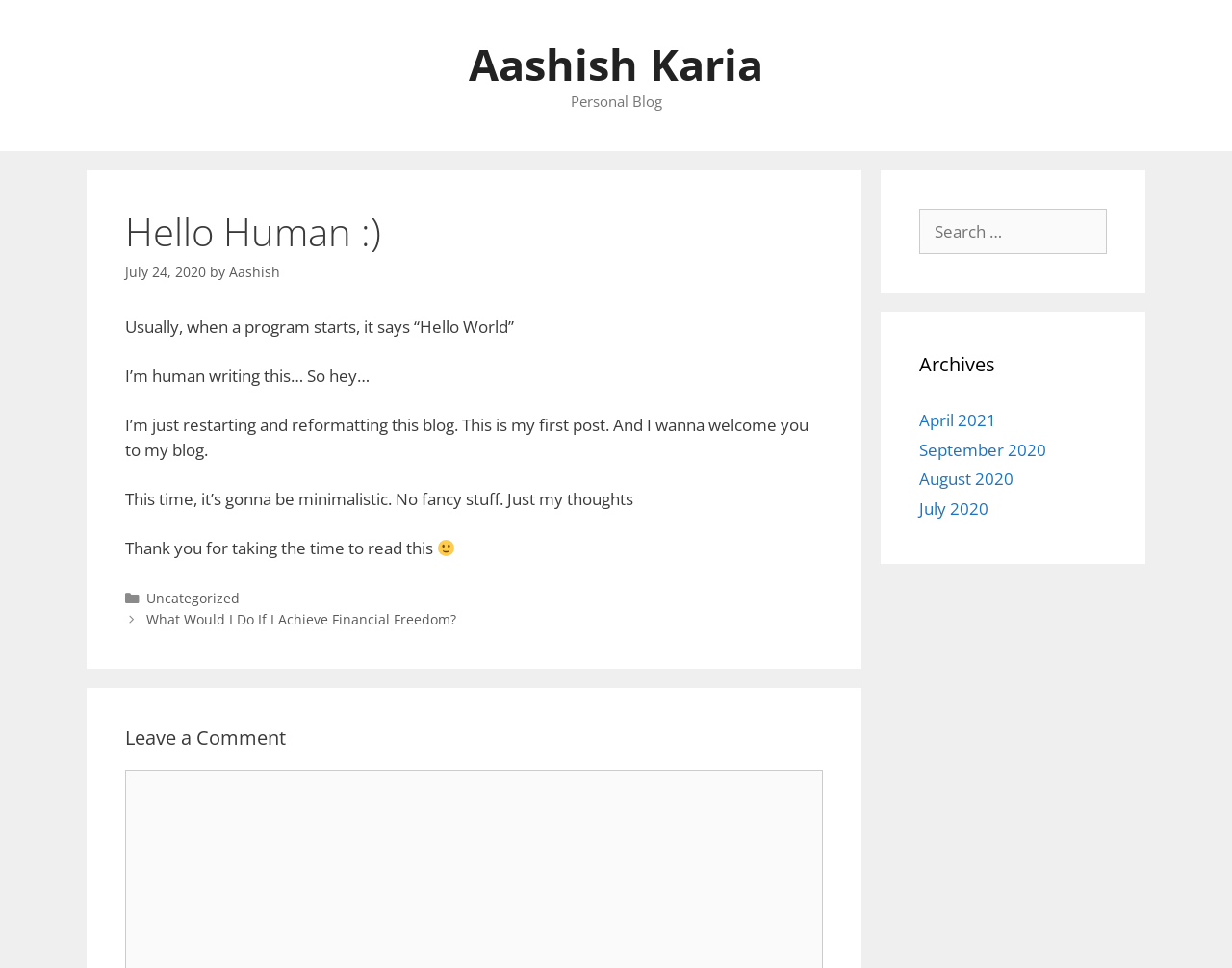Locate the bounding box coordinates of the clickable part needed for the task: "read the first blog post".

[0.102, 0.215, 0.668, 0.292]